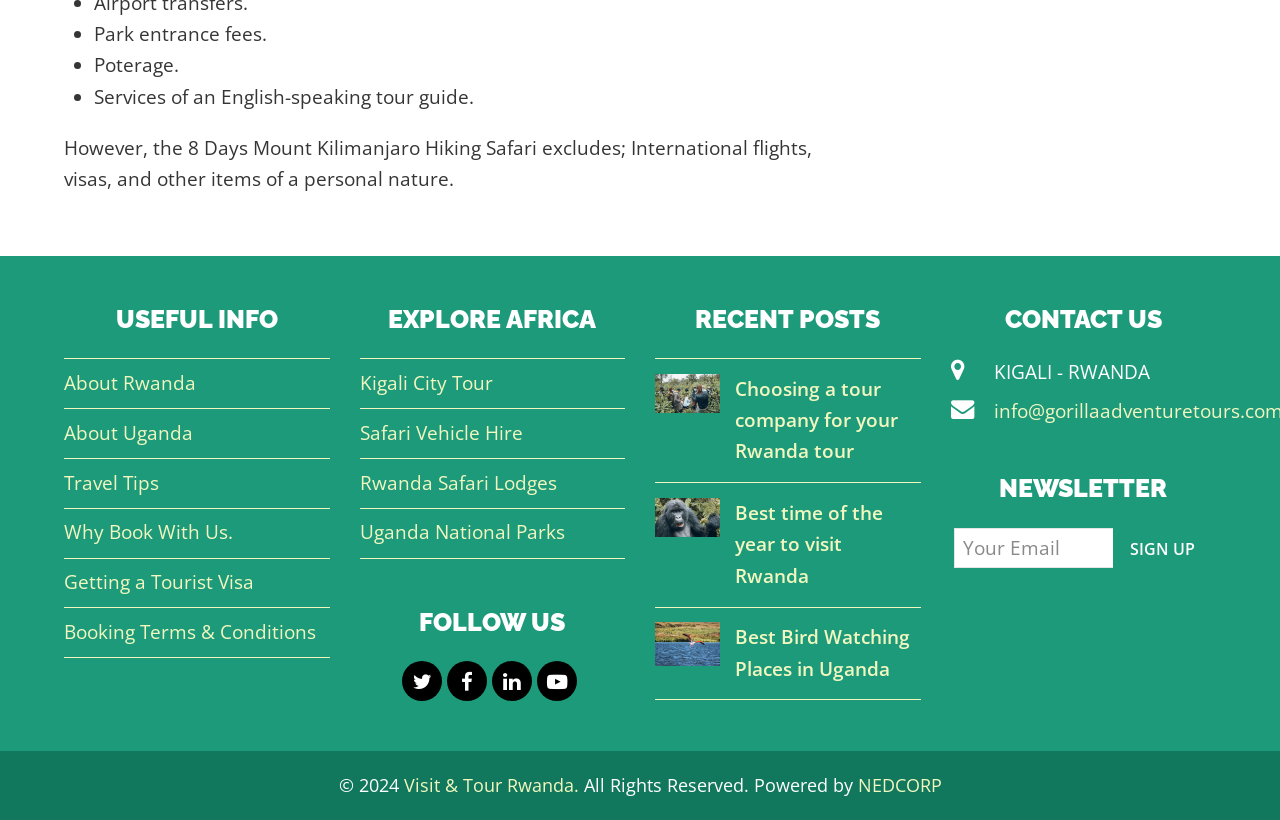Show the bounding box coordinates of the region that should be clicked to follow the instruction: "Click on 'Kigali City Tour'."

[0.281, 0.451, 0.385, 0.483]